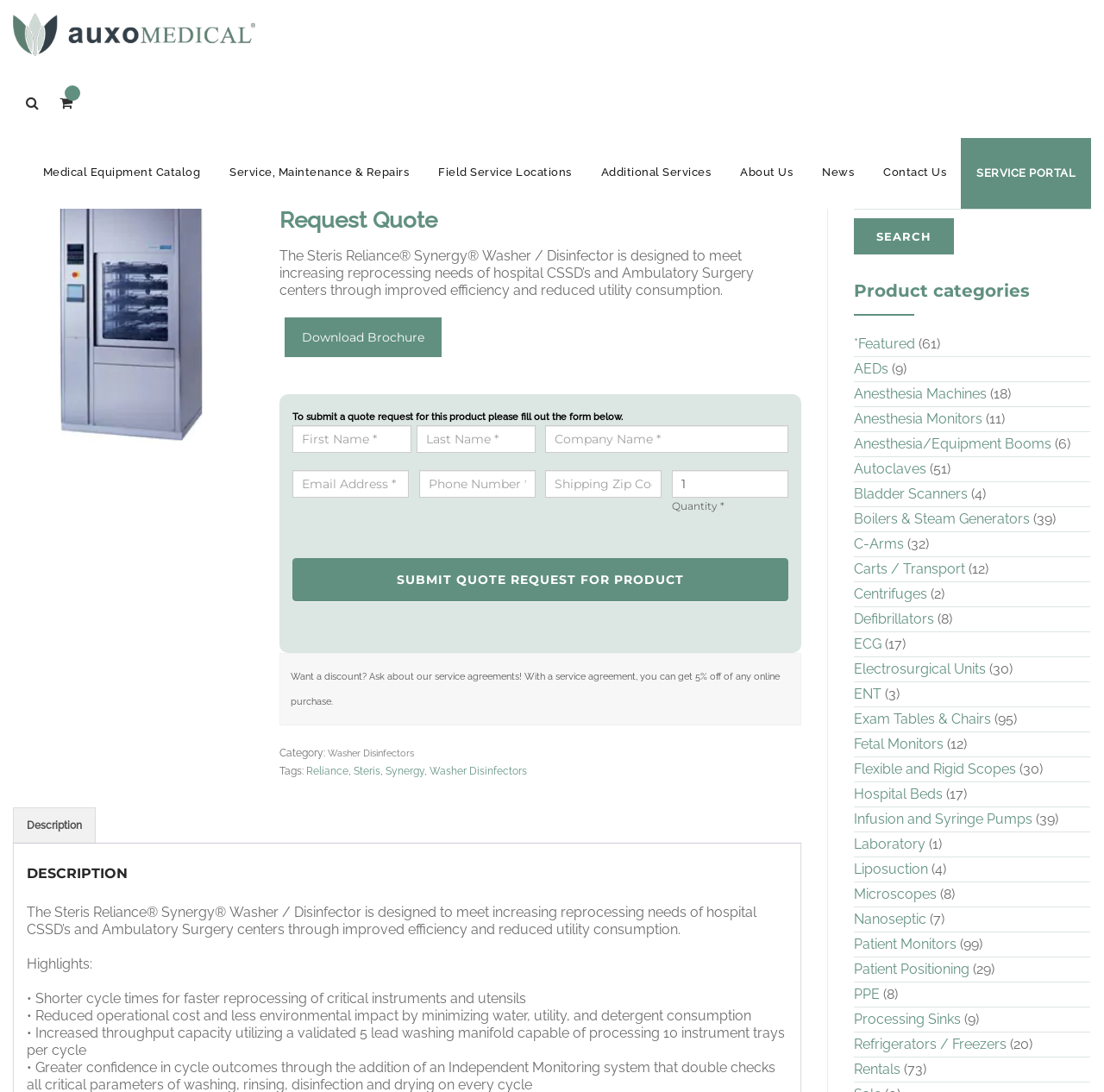Please locate the clickable area by providing the bounding box coordinates to follow this instruction: "Click the 'SERVICE PORTAL' link".

[0.871, 0.127, 0.988, 0.19]